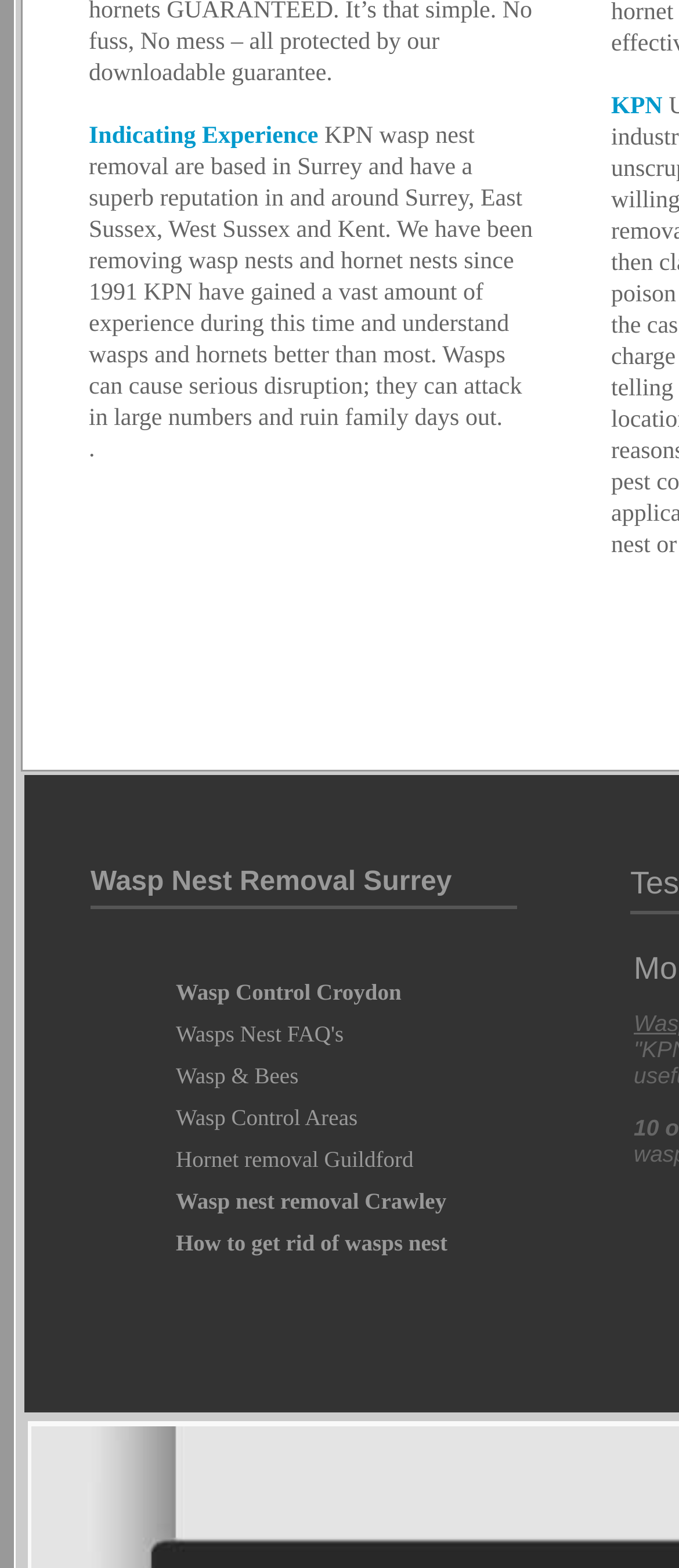What is the purpose of the webpage?
Ensure your answer is thorough and detailed.

The webpage has multiple links related to wasp nest removal, such as 'Wasp Nest Removal Surrey', 'Wasp Control Croydon', and 'How to get rid of wasps nest', indicating that the purpose of the webpage is to provide wasp nest removal services.